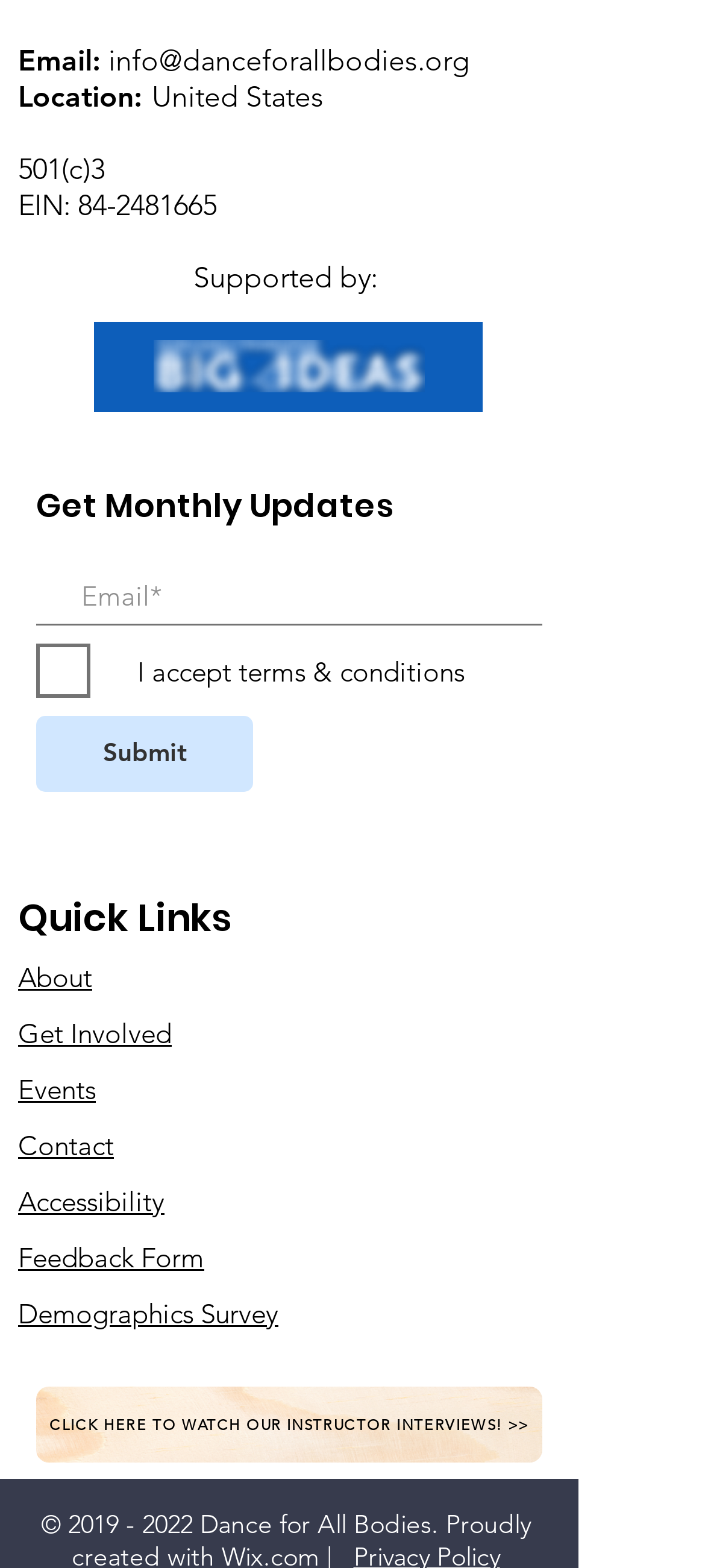Pinpoint the bounding box coordinates of the area that must be clicked to complete this instruction: "Enter email address".

[0.051, 0.361, 0.769, 0.399]